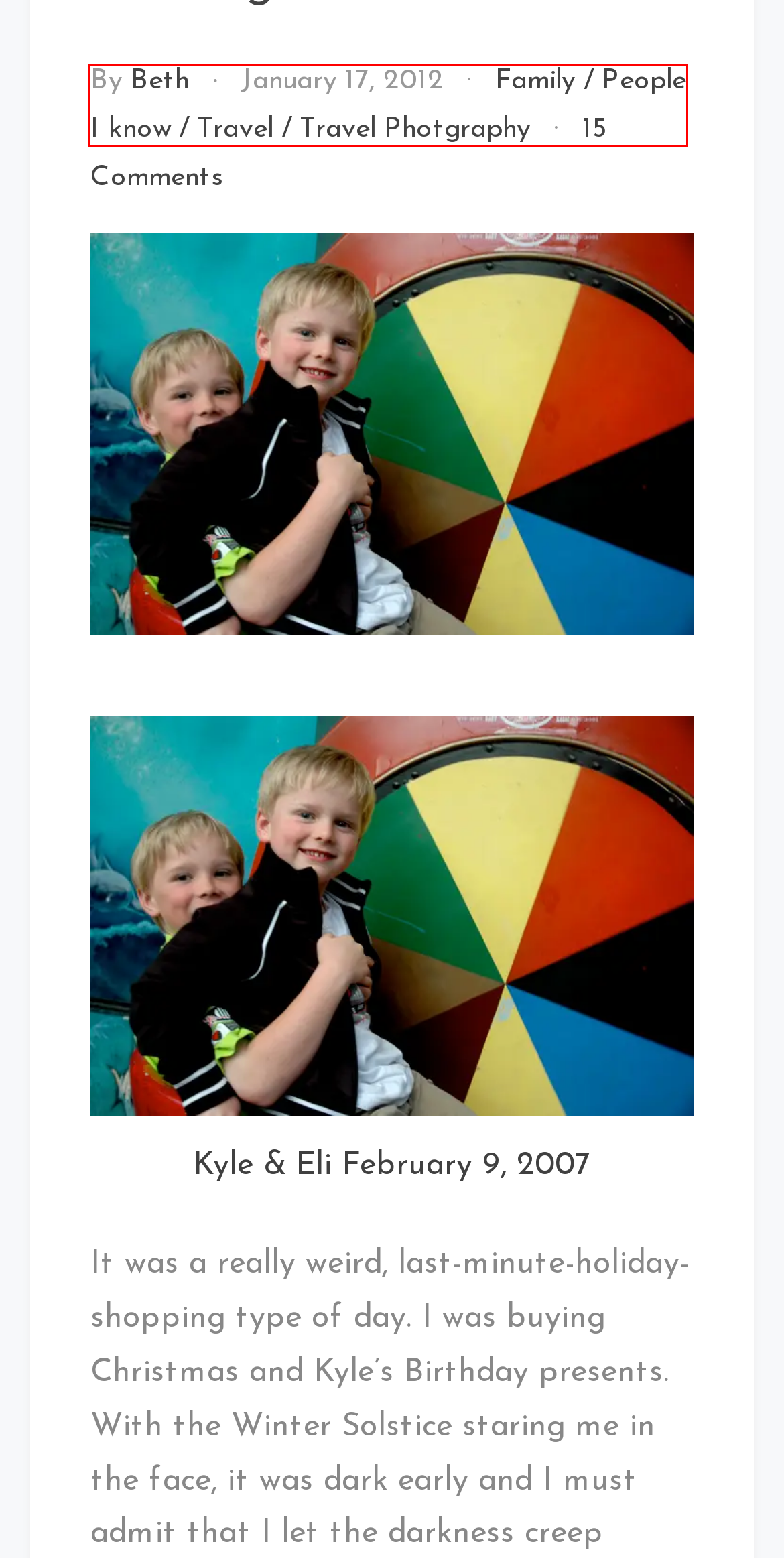You are given a screenshot of a webpage with a red rectangle bounding box. Choose the best webpage description that matches the new webpage after clicking the element in the bounding box. Here are the candidates:
A. Thinking of Michelle - CrazyUS.com
B. Travel Photgraphy Archives - CrazyUS.com
C. Family Archives - CrazyUS.com
D. CrazyUS.com - Loving and Living Our Nomad Life
E. Beth, Author at CrazyUS.com
F. People I know Archives - CrazyUS.com
G. Travel Archives - CrazyUS.com
H. Family Torn Apart by Fatal Car Accident Offers Forgiveness  | KSL.com

F